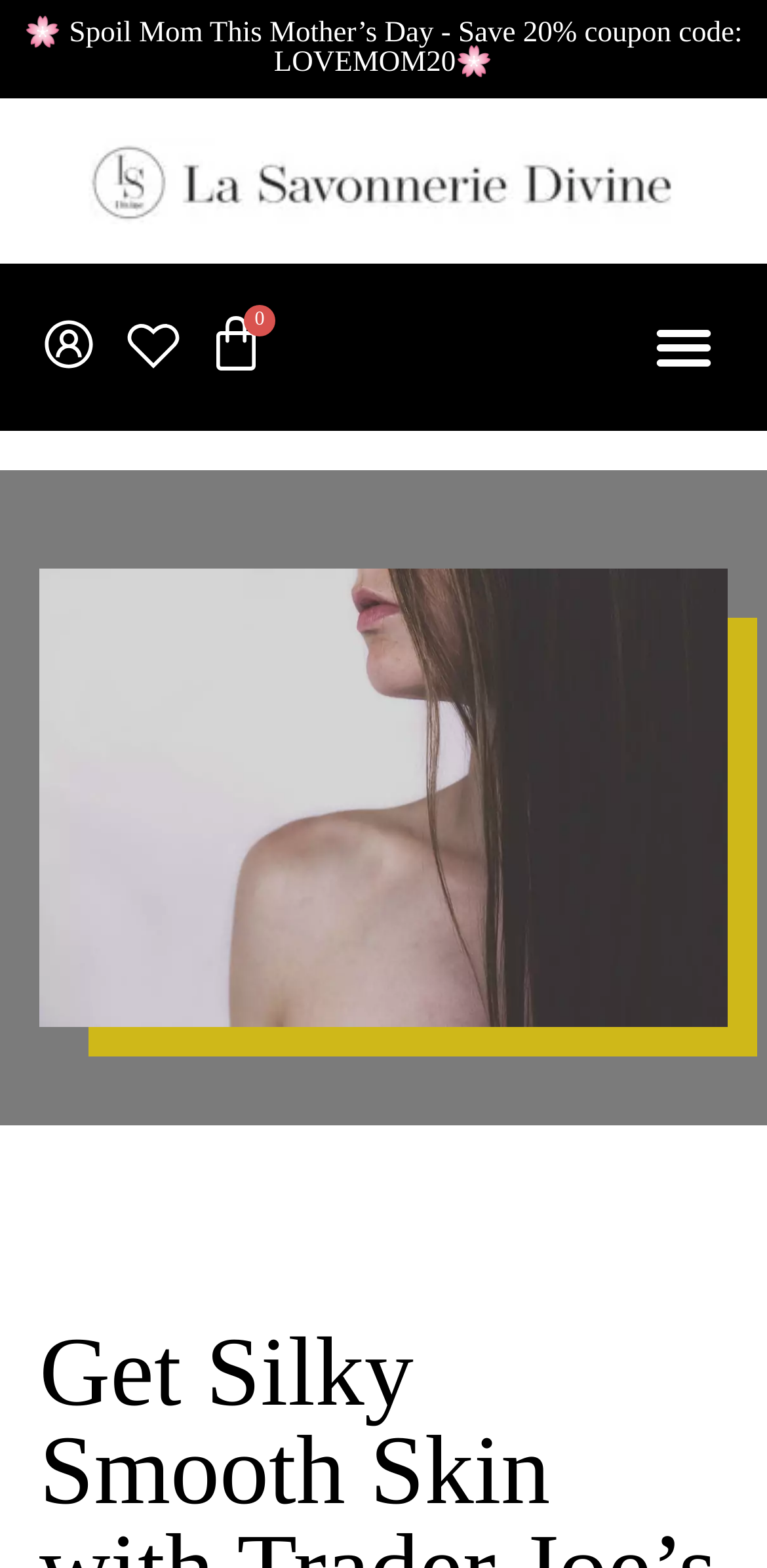Please analyze the image and provide a thorough answer to the question:
How many images are there in the navigation links?

There are two image elements, each associated with a link element, which are likely part of the navigation links.